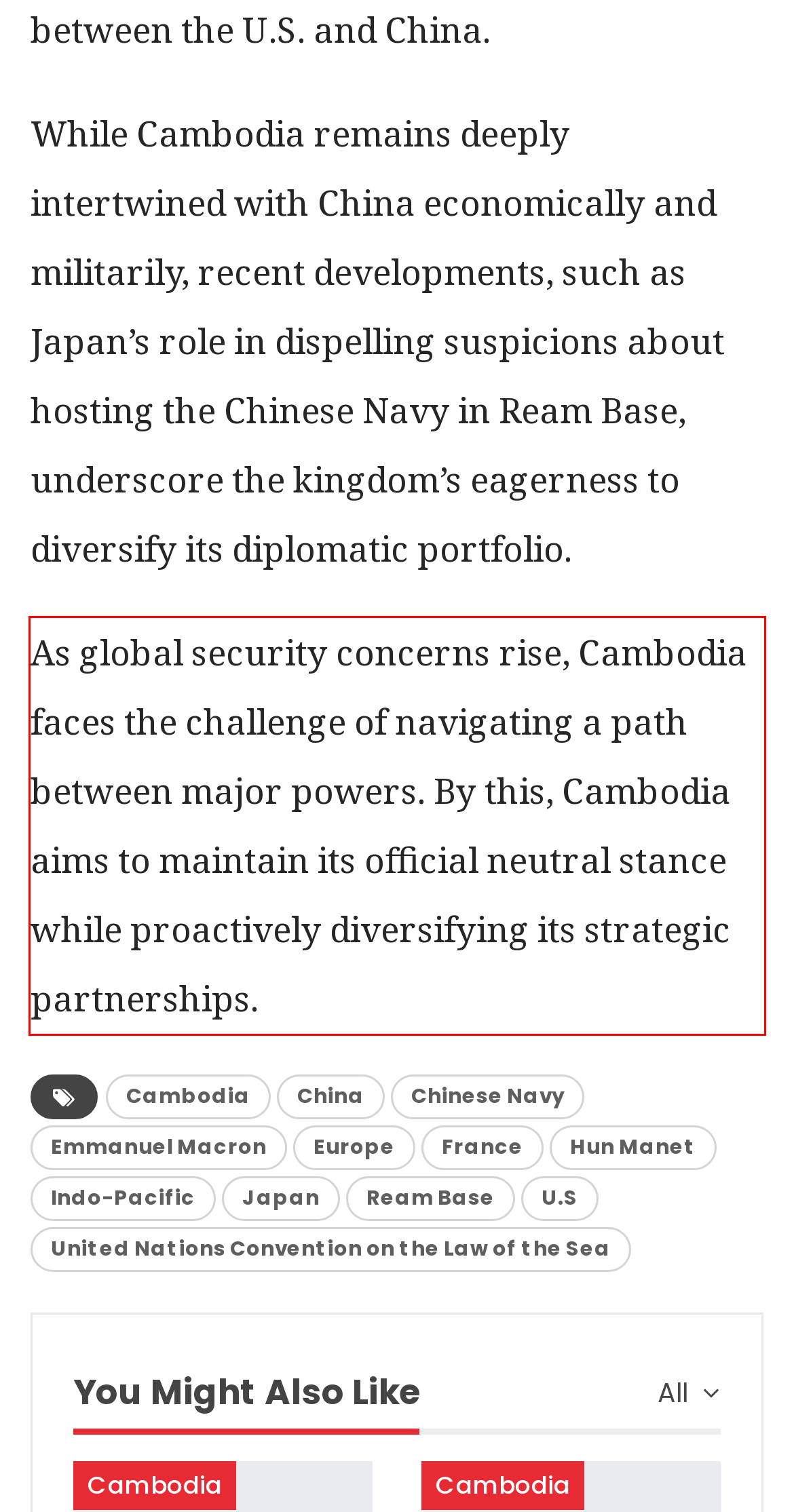Given a screenshot of a webpage containing a red rectangle bounding box, extract and provide the text content found within the red bounding box.

As global security concerns rise, Cambodia faces the challenge of navigating a path between major powers. By this, Cambodia aims to maintain its official neutral stance while proactively diversifying its strategic partnerships.